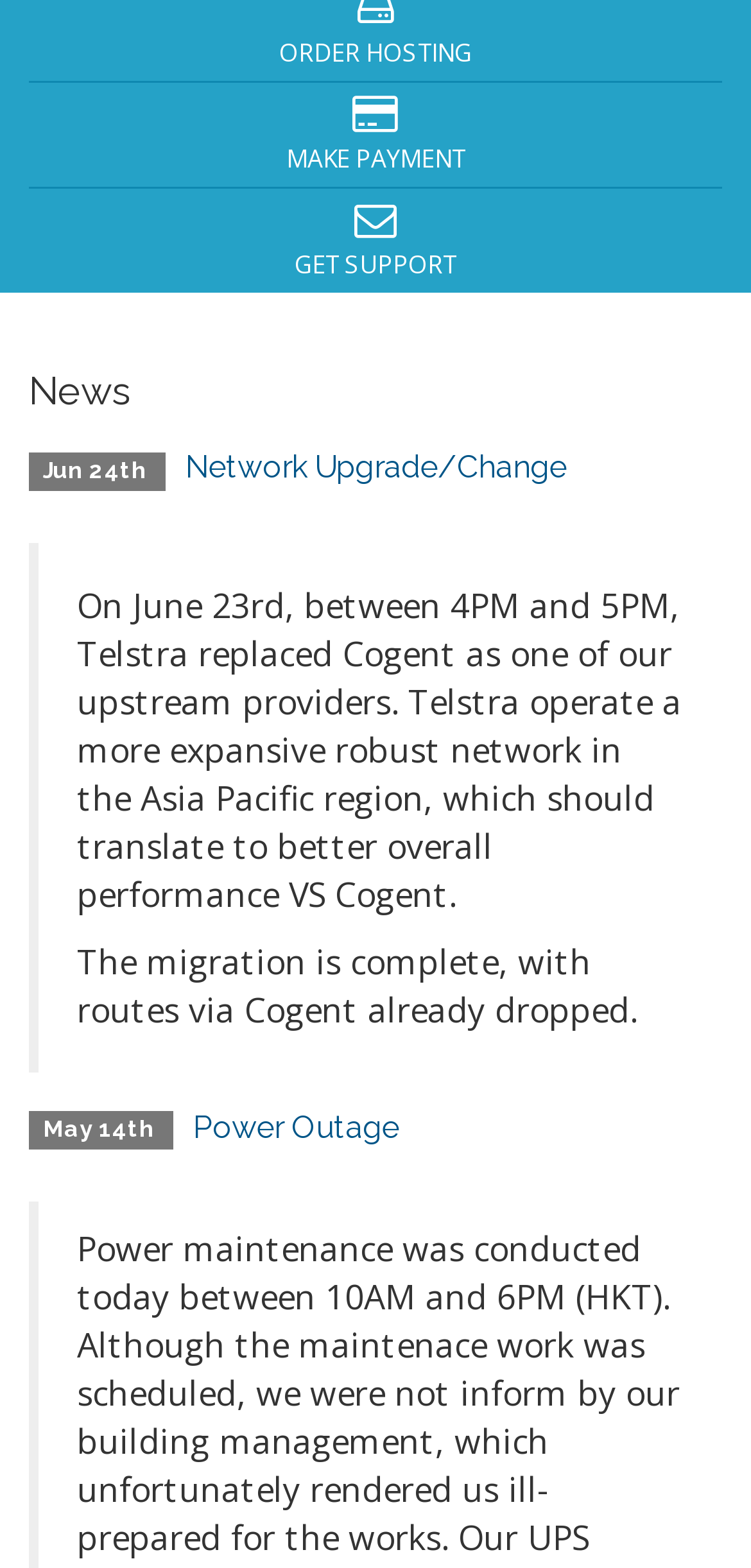Locate the bounding box of the UI element described in the following text: "Make Payment »".

[0.046, 0.059, 0.954, 0.113]